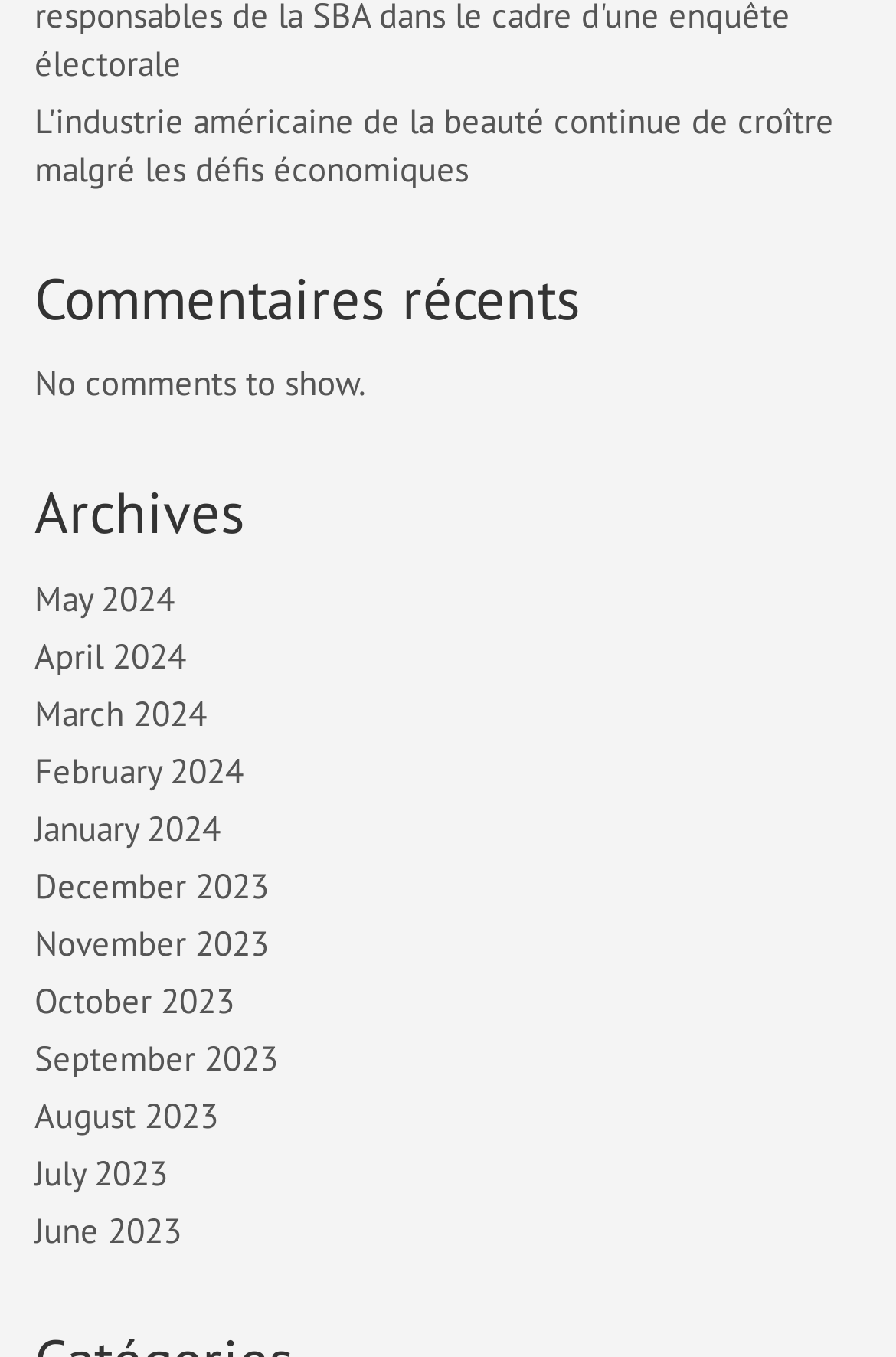What is the latest month with available archives?
Answer the question with as much detail as possible.

I looked at the list of links under the 'Archives' heading and found that the latest month with available archives is May 2024, which is the first link in the list.